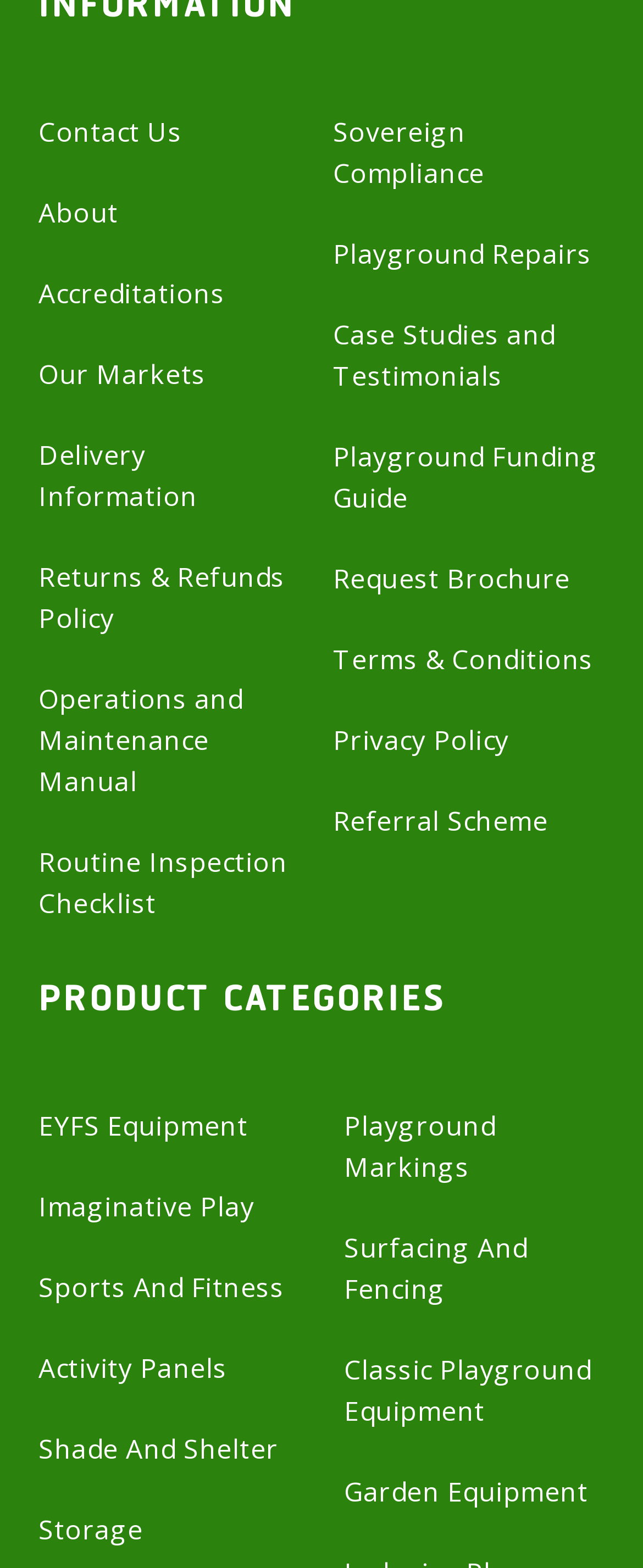Could you indicate the bounding box coordinates of the region to click in order to complete this instruction: "Learn about accreditations".

[0.06, 0.175, 0.35, 0.201]